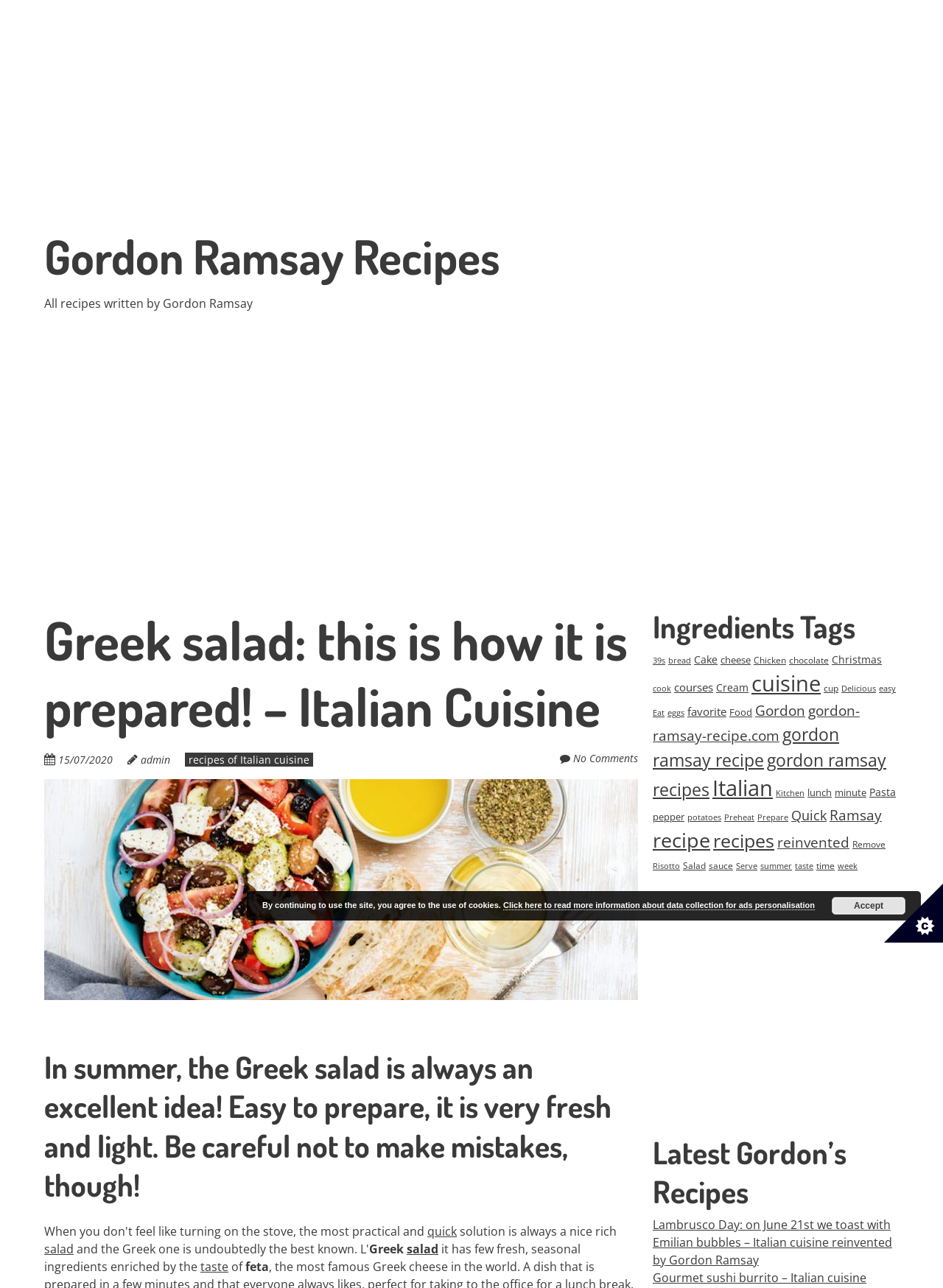What type of cuisine is the Greek salad recipe from?
Provide a concise answer using a single word or phrase based on the image.

Italian